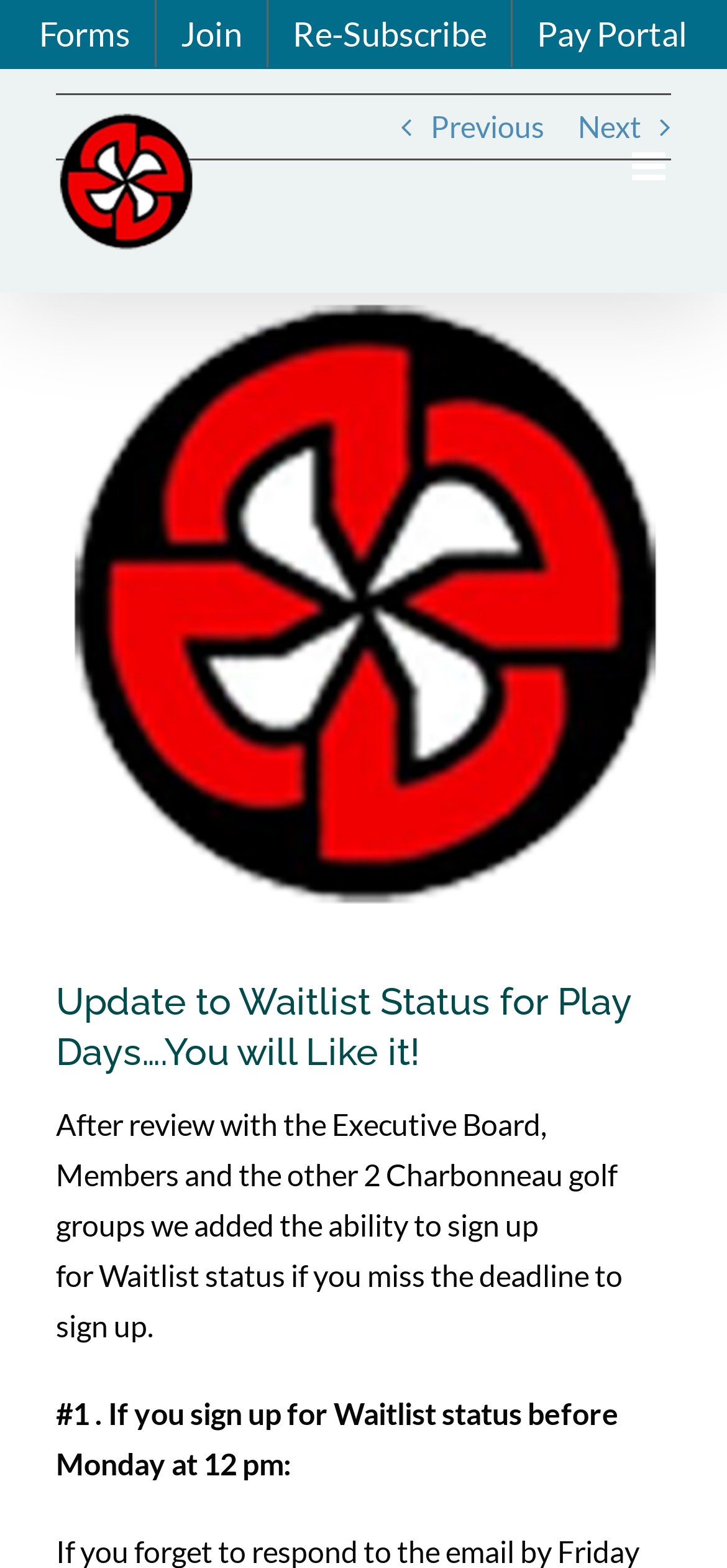Please identify the bounding box coordinates of the element's region that should be clicked to execute the following instruction: "Go to Top". The bounding box coordinates must be four float numbers between 0 and 1, i.e., [left, top, right, bottom].

[0.695, 0.702, 0.808, 0.754]